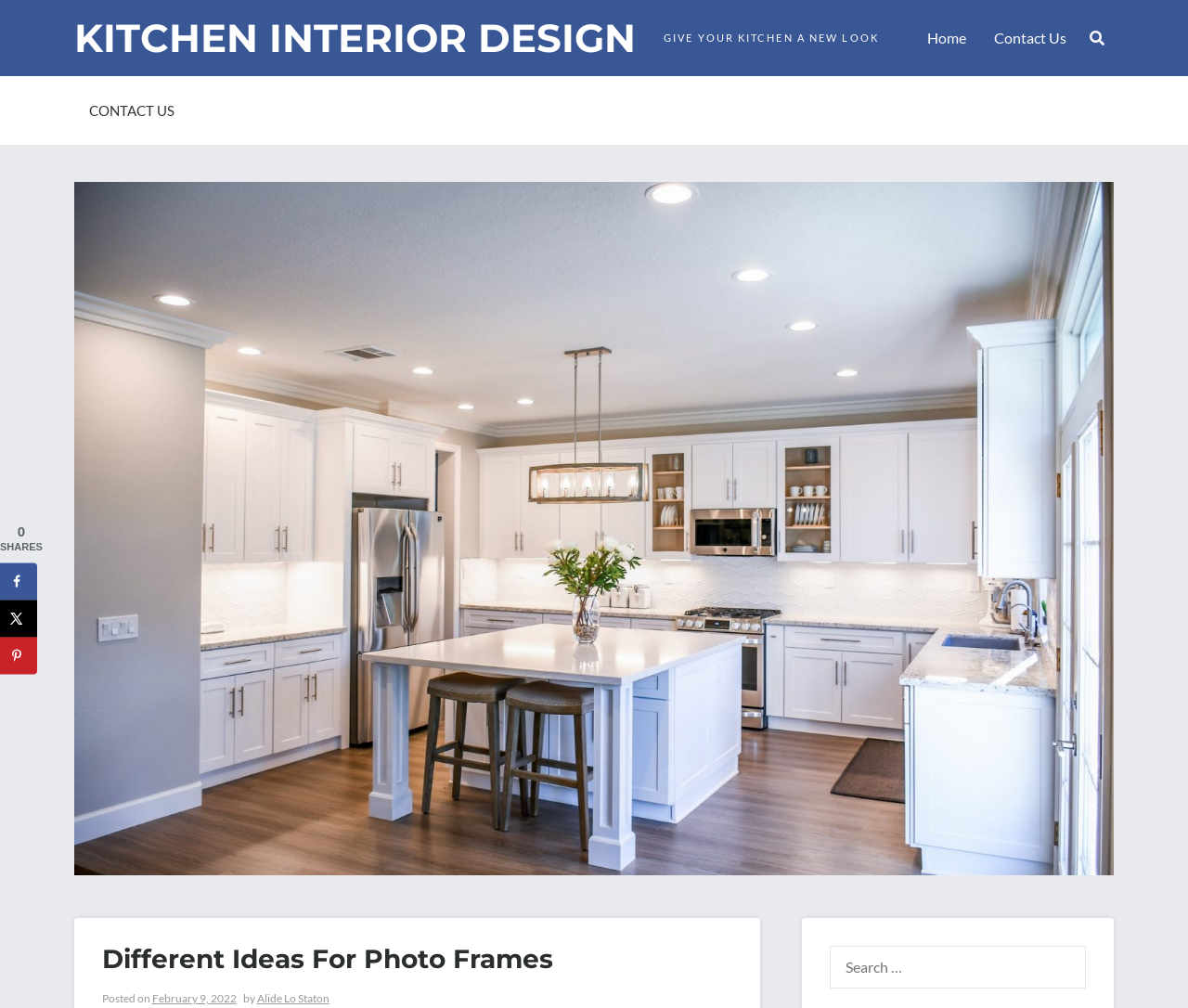Show me the bounding box coordinates of the clickable region to achieve the task as per the instruction: "Share on Facebook".

[0.0, 0.558, 0.031, 0.595]